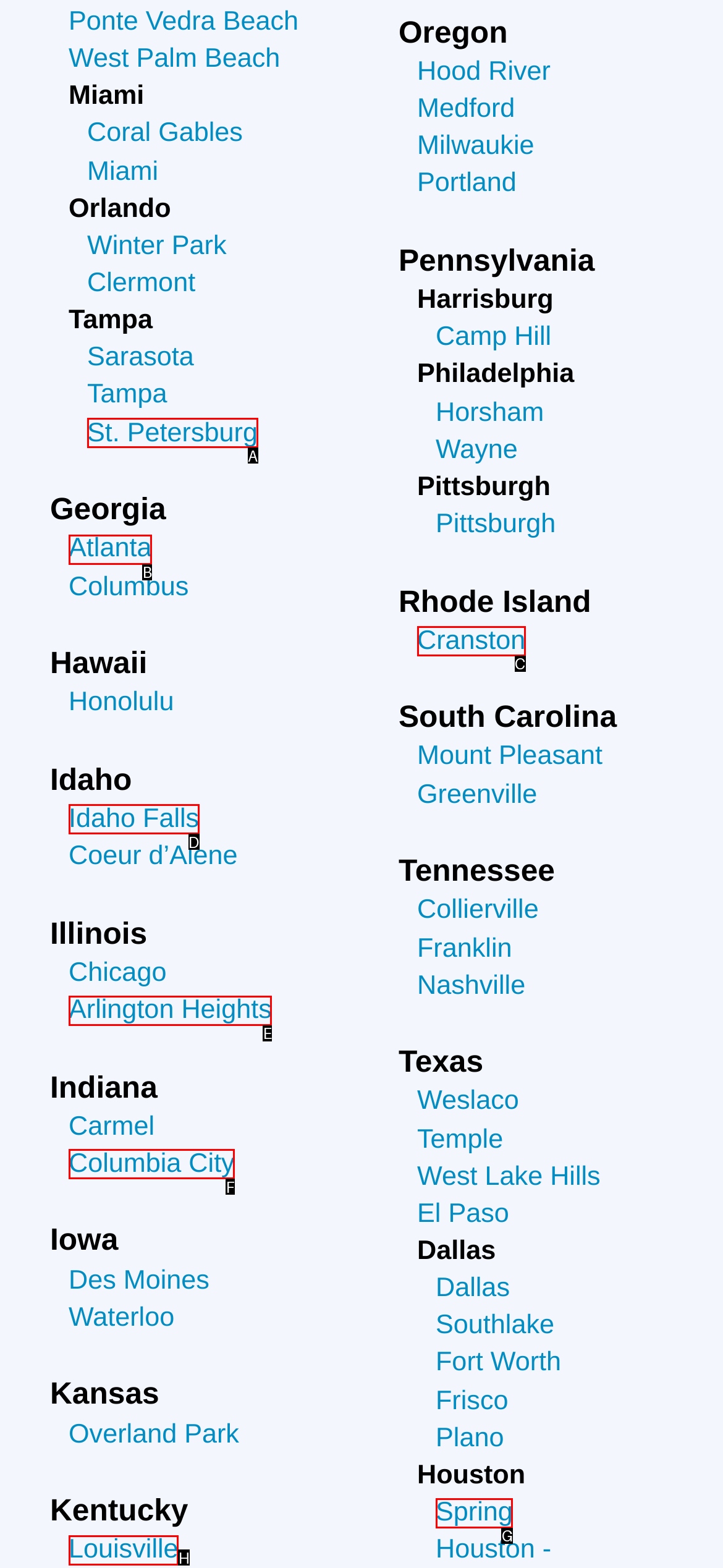Indicate which HTML element you need to click to complete the task: Explore Atlanta. Provide the letter of the selected option directly.

B